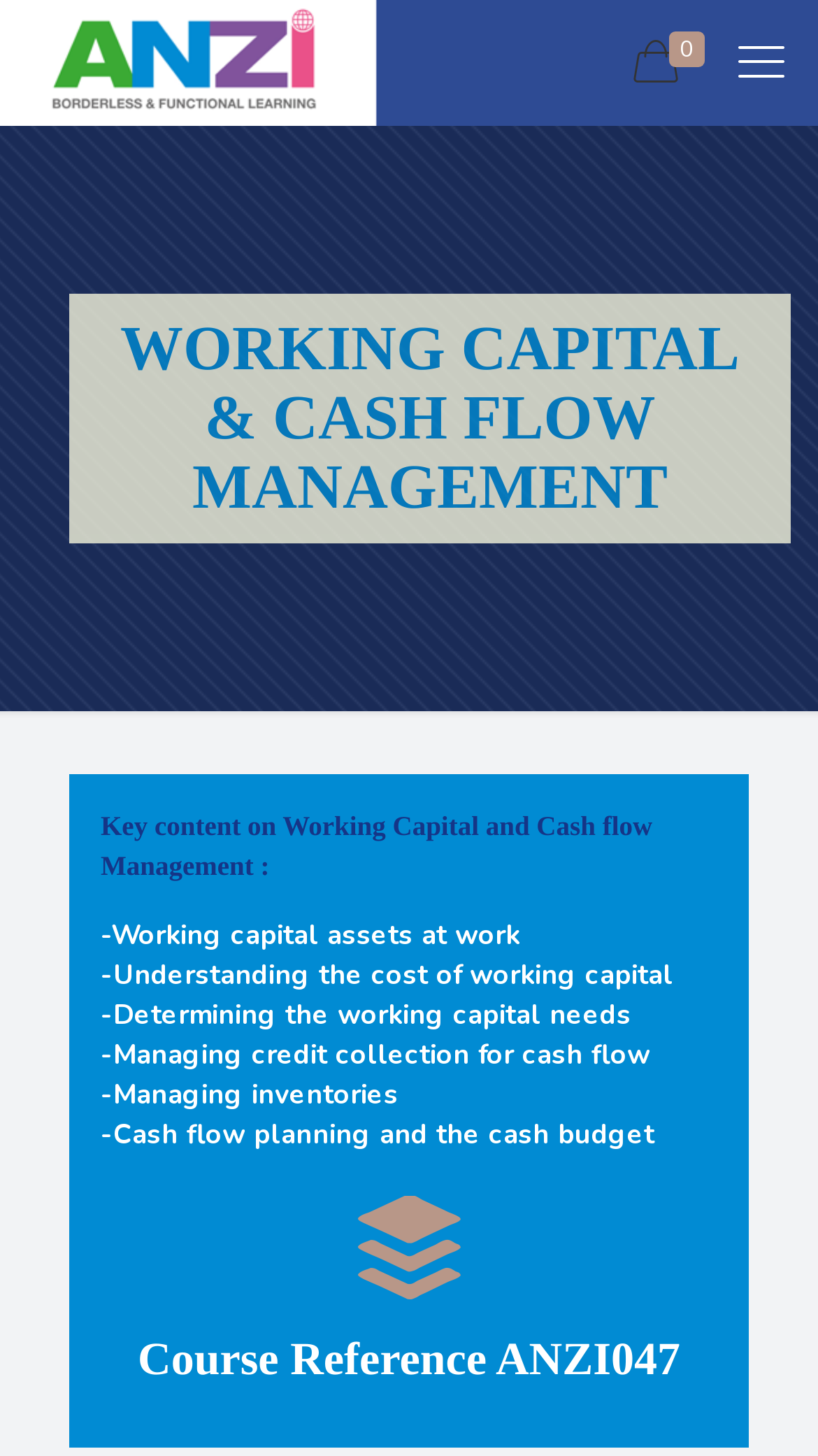Based on the image, please respond to the question with as much detail as possible:
What is the topic of the webpage?

Based on the heading 'WORKING CAPITAL & CASH FLOW MANAGEMENT' and the subheadings that follow, it is clear that the topic of the webpage is related to working capital and cash flow management.